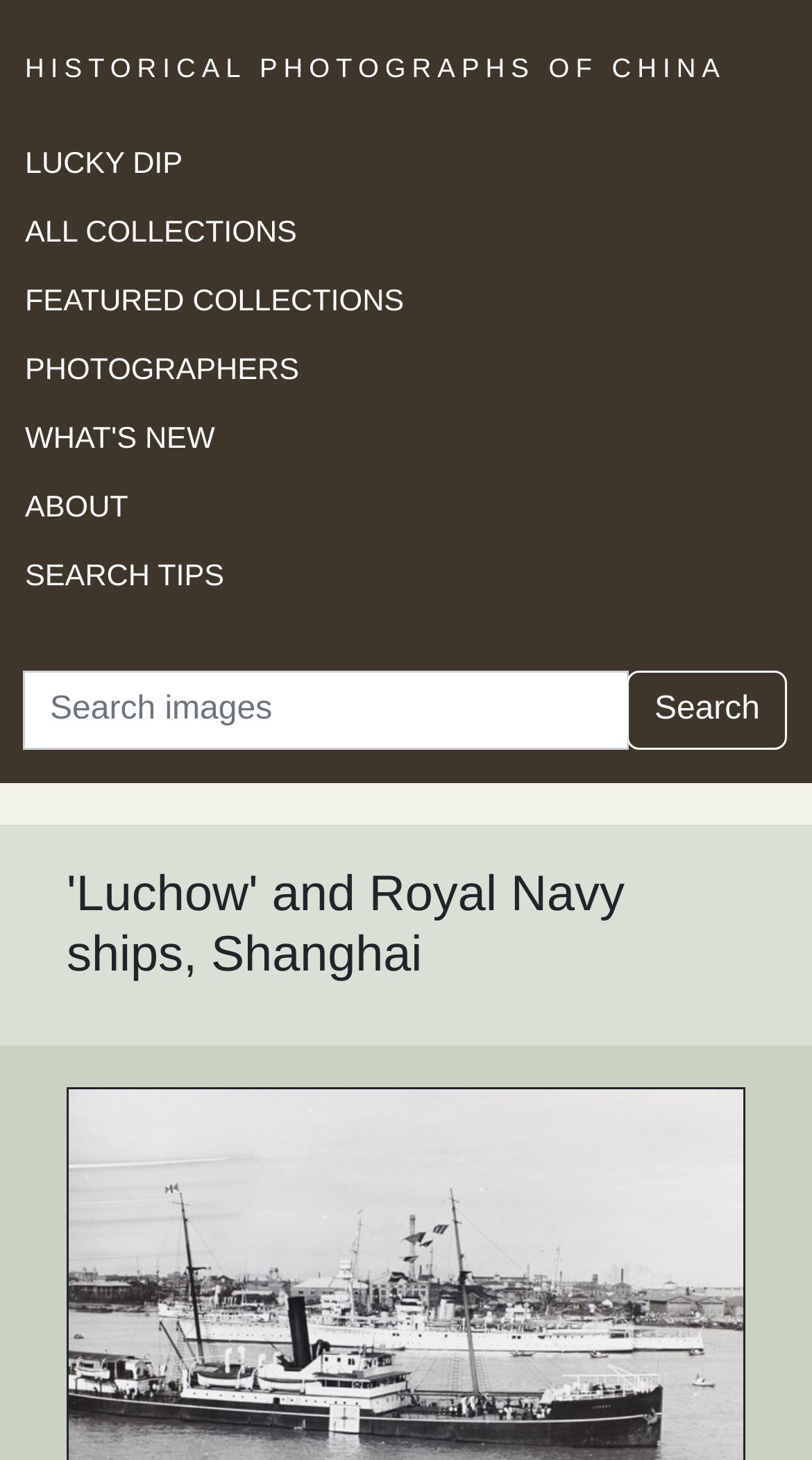What is the function of the button next to the search box?
Based on the visual content, answer with a single word or a brief phrase.

To submit the search query